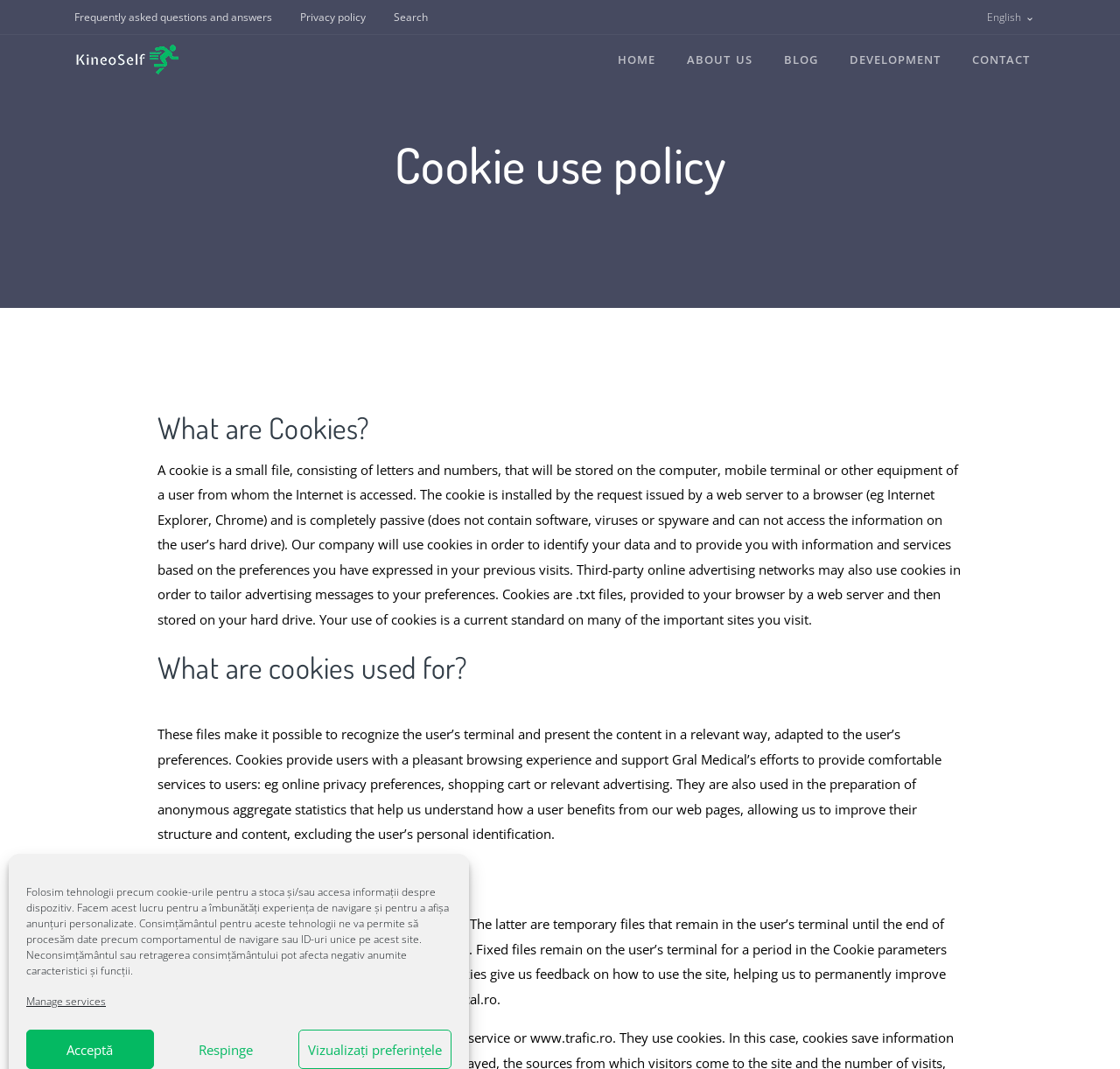Please identify the bounding box coordinates of the area I need to click to accomplish the following instruction: "Click on Manage services".

[0.023, 0.928, 0.095, 0.947]